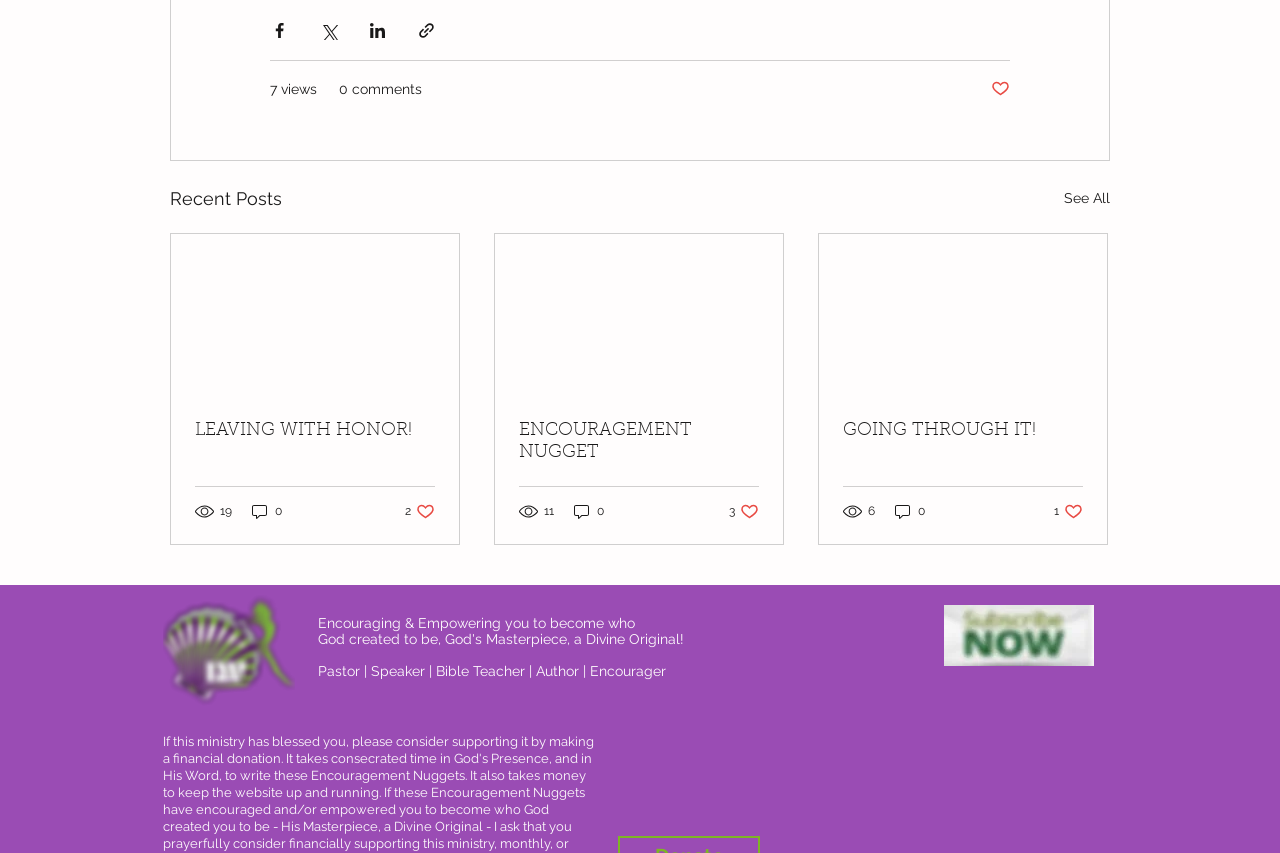Find the bounding box coordinates of the clickable area required to complete the following action: "Like the post 'ENCOURAGEMENT NUGGET'".

[0.57, 0.588, 0.593, 0.611]